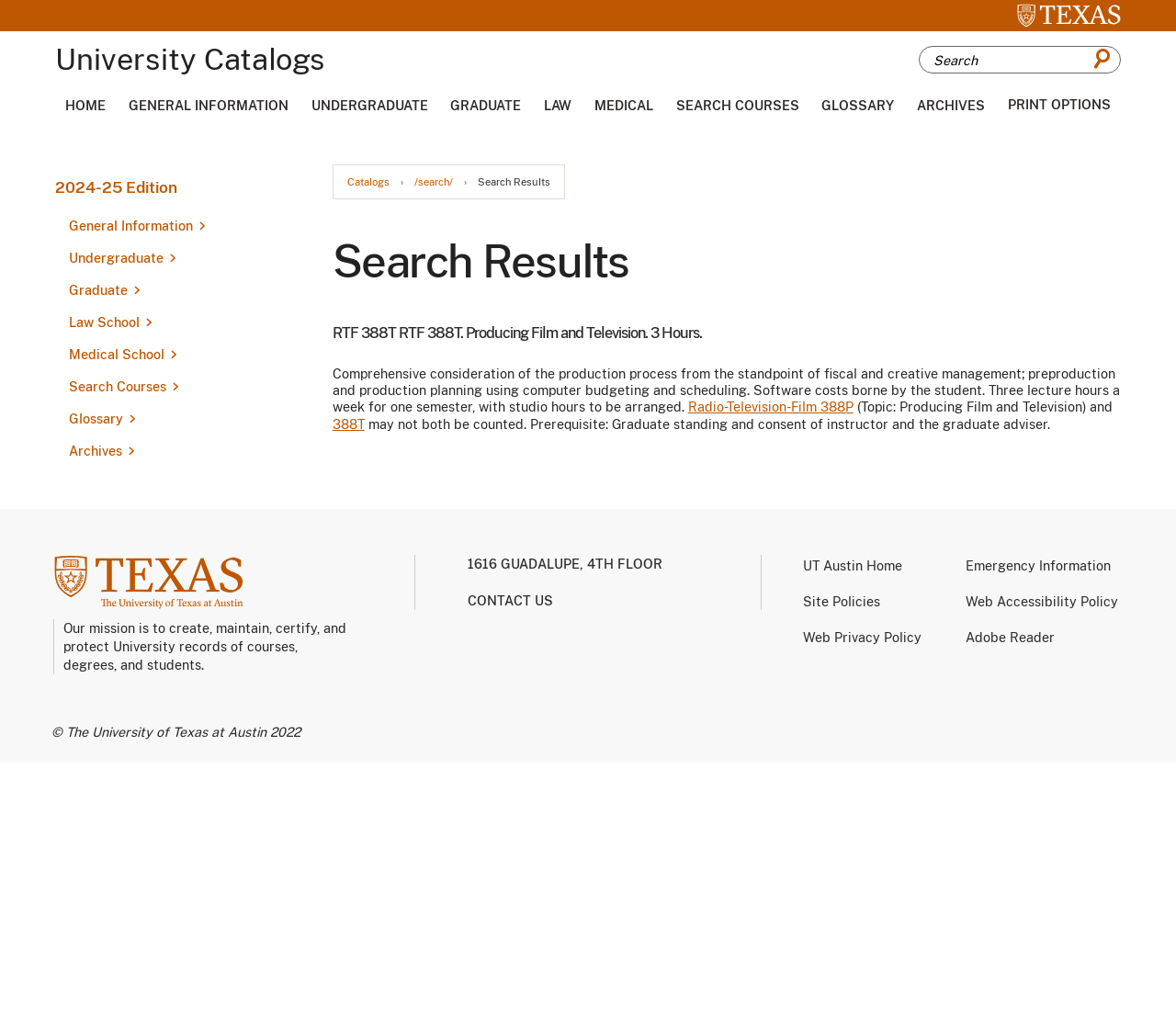Please identify the bounding box coordinates of the area that needs to be clicked to follow this instruction: "Go to HOME".

[0.055, 0.096, 0.09, 0.11]